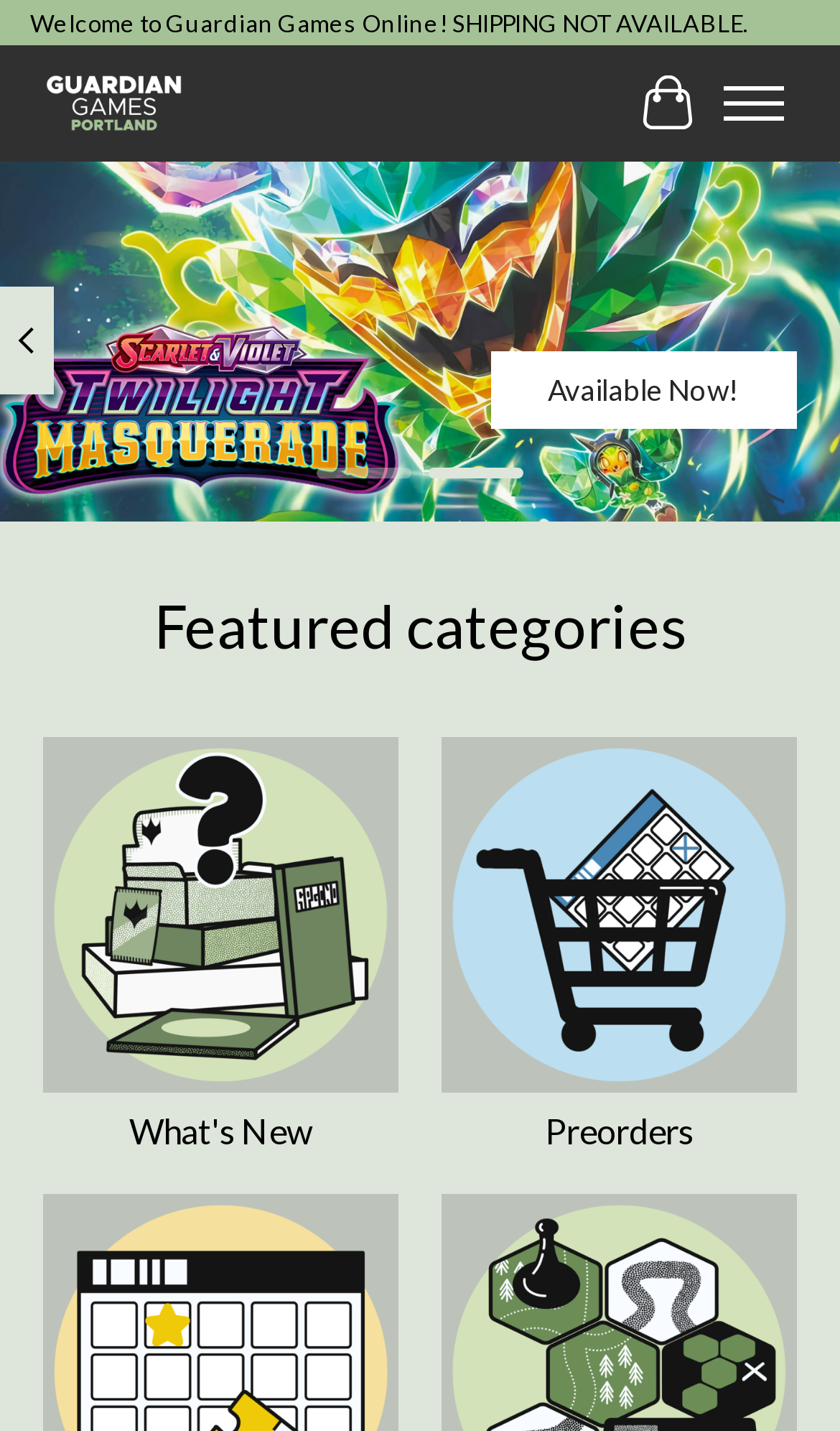Please identify the bounding box coordinates for the region that you need to click to follow this instruction: "View available now items".

[0.584, 0.245, 0.949, 0.3]